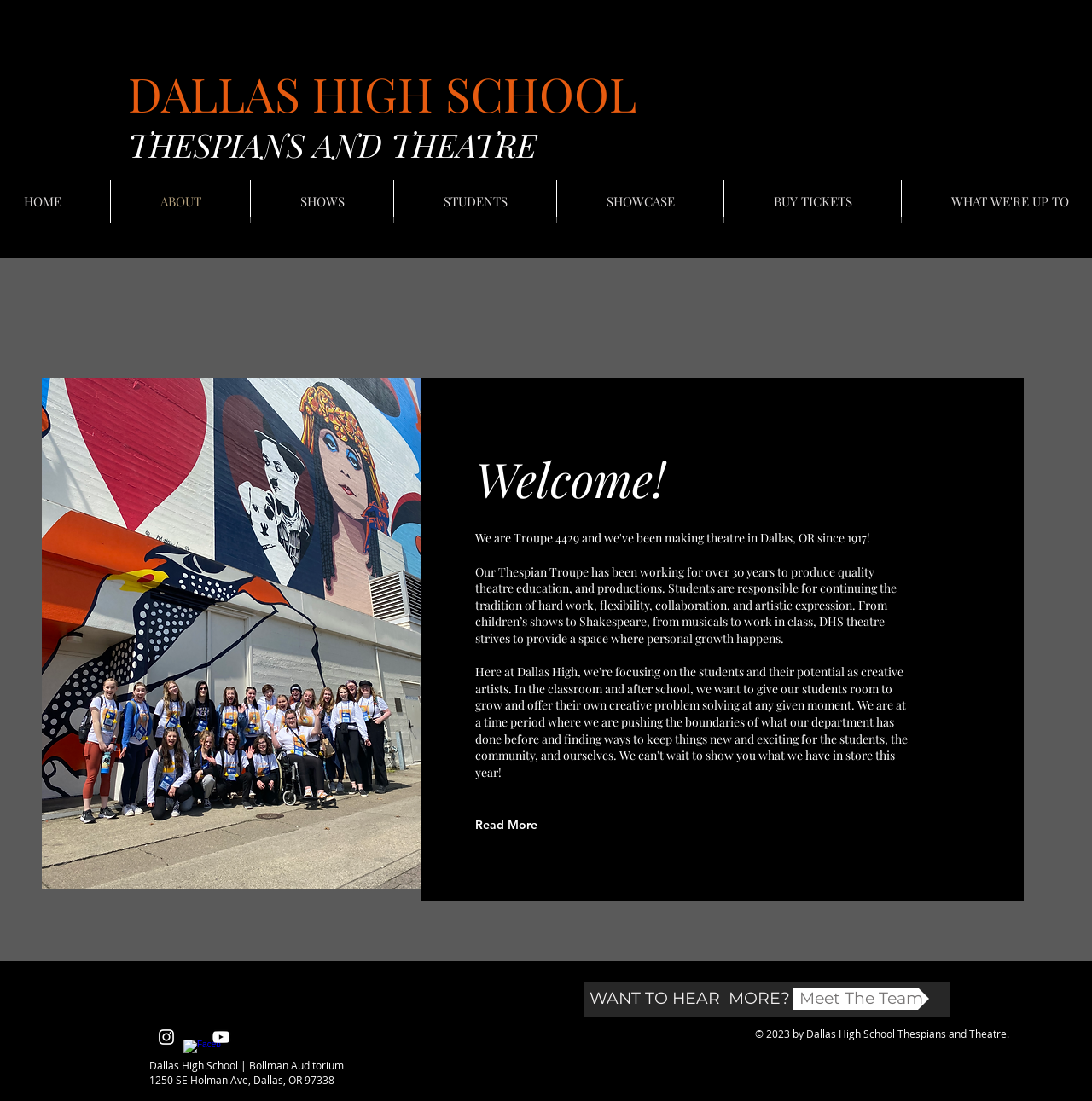Ascertain the bounding box coordinates for the UI element detailed here: "aria-label="Instagram"". The coordinates should be provided as [left, top, right, bottom] with each value being a float between 0 and 1.

[0.143, 0.933, 0.162, 0.951]